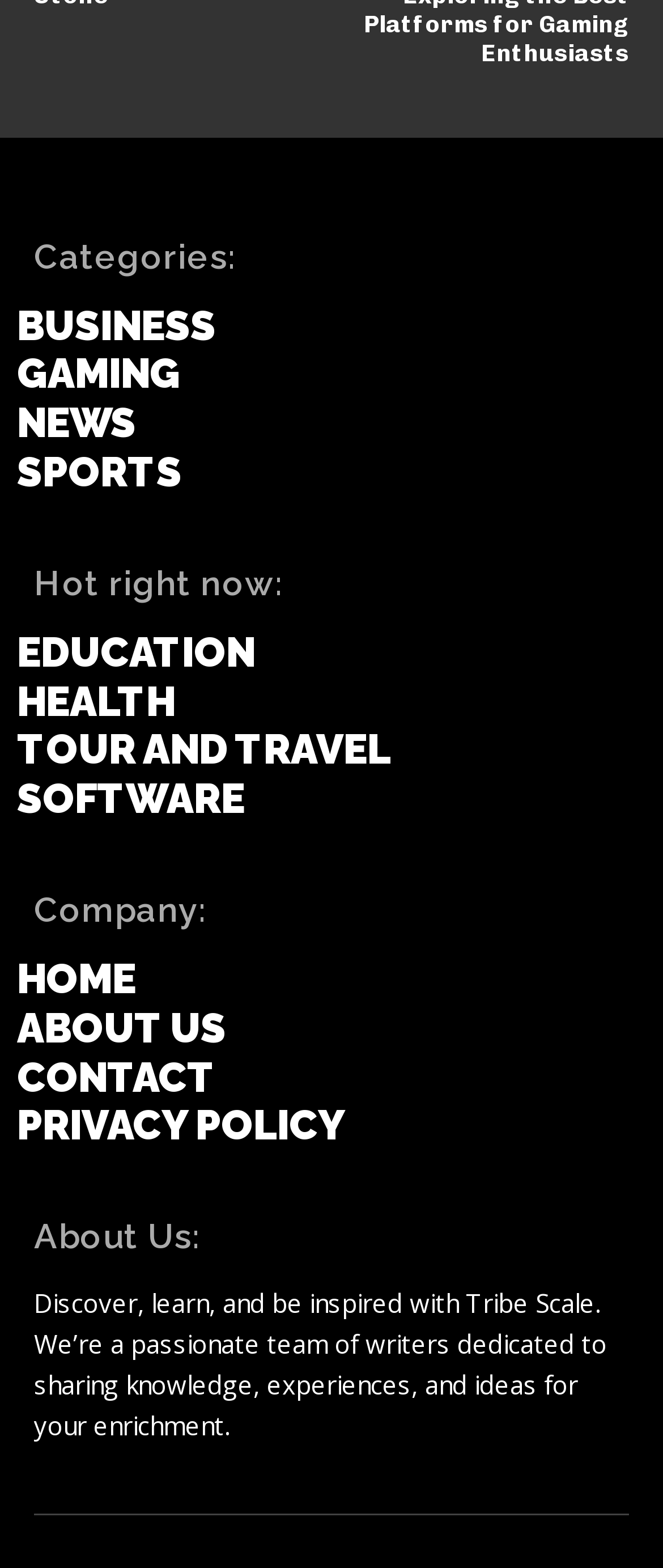What is the tone of the 'About Us:' section?
Using the image, provide a concise answer in one word or a short phrase.

Passionate